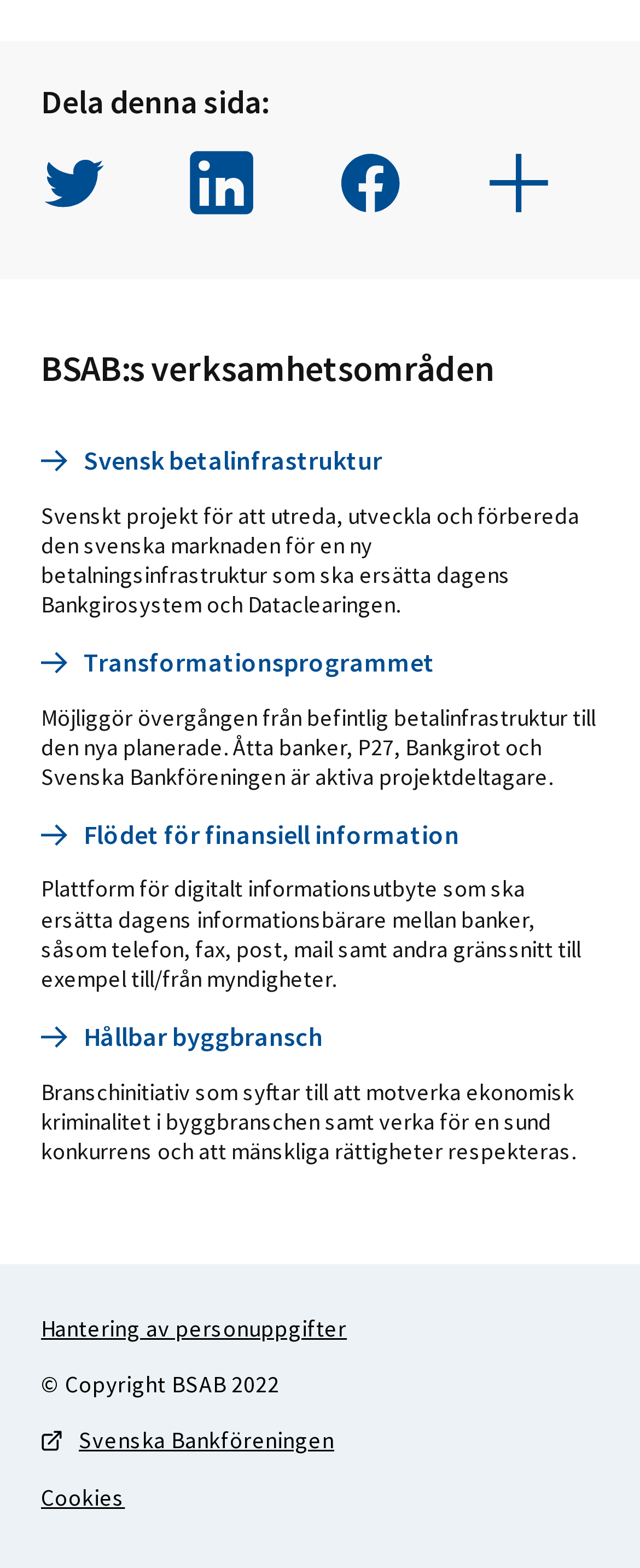Ascertain the bounding box coordinates for the UI element detailed here: "Svensk betalinfrastruktur". The coordinates should be provided as [left, top, right, bottom] with each value being a float between 0 and 1.

[0.064, 0.283, 0.936, 0.305]